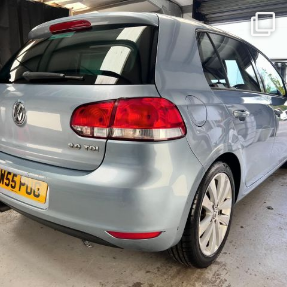Describe the scene depicted in the image with great detail.

The image features a sleek, light blue Volkswagen Golf, positioned in a well-lit indoor space, likely a car detailing workshop. The rear of the vehicle is prominently displayed, showcasing its refined design with a smooth body and modern taillights featuring a stylish LED signature. The car’s license plate is visible, reading "M55 PUJ." This vehicle appears to be freshly polished, emphasizing the shine and clarity of its paintwork, characteristic of a recent detailing service. The setting conveys a professional automotive care environment, reflecting the commitment to high-quality vehicle maintenance and aesthetic enhancement.